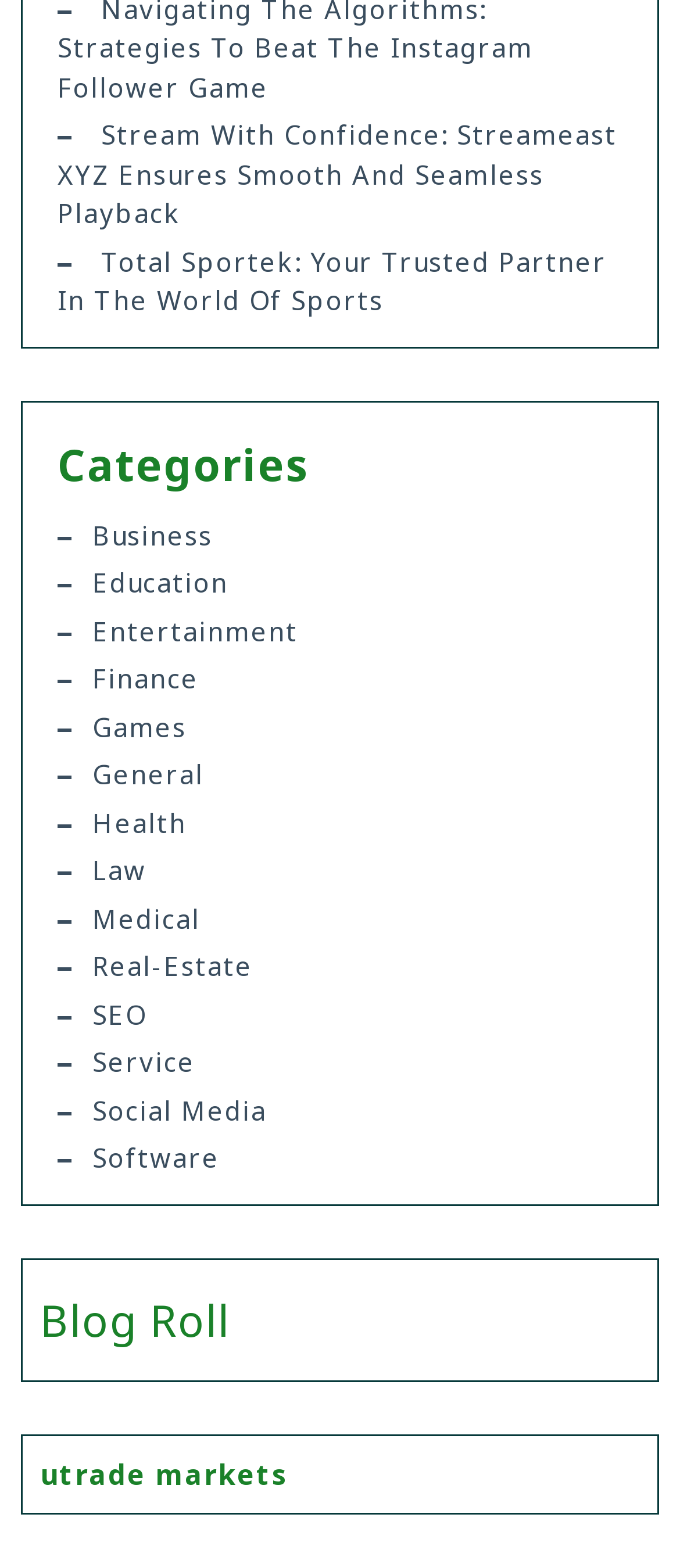What is the first category listed?
Please respond to the question with as much detail as possible.

The first category listed is 'Business' which is a link element located at [0.136, 0.324, 0.313, 0.358] with the text 'Business'.